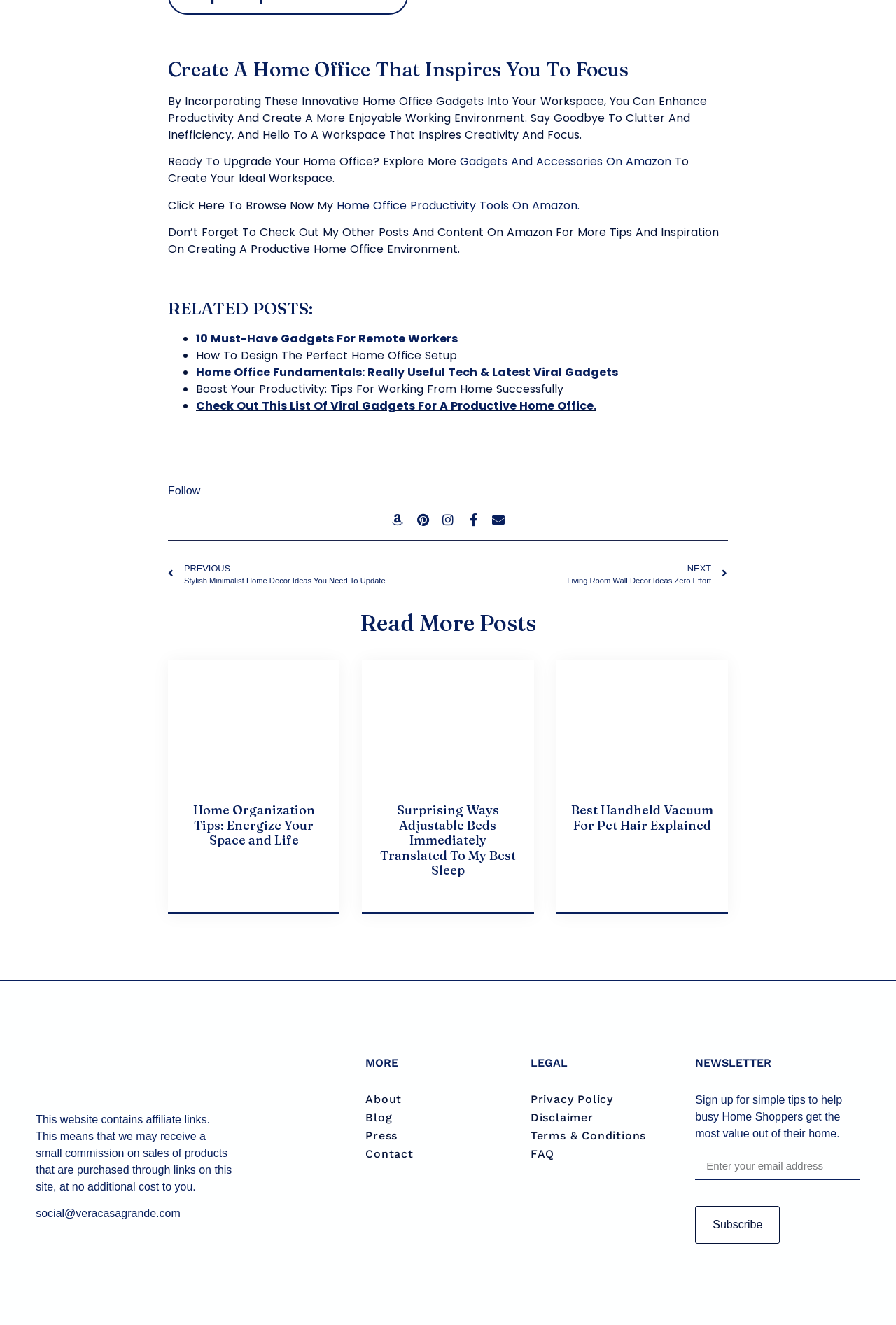What is the purpose of the 'RELATED POSTS' section?
Please provide a single word or phrase as your answer based on the image.

To suggest similar articles